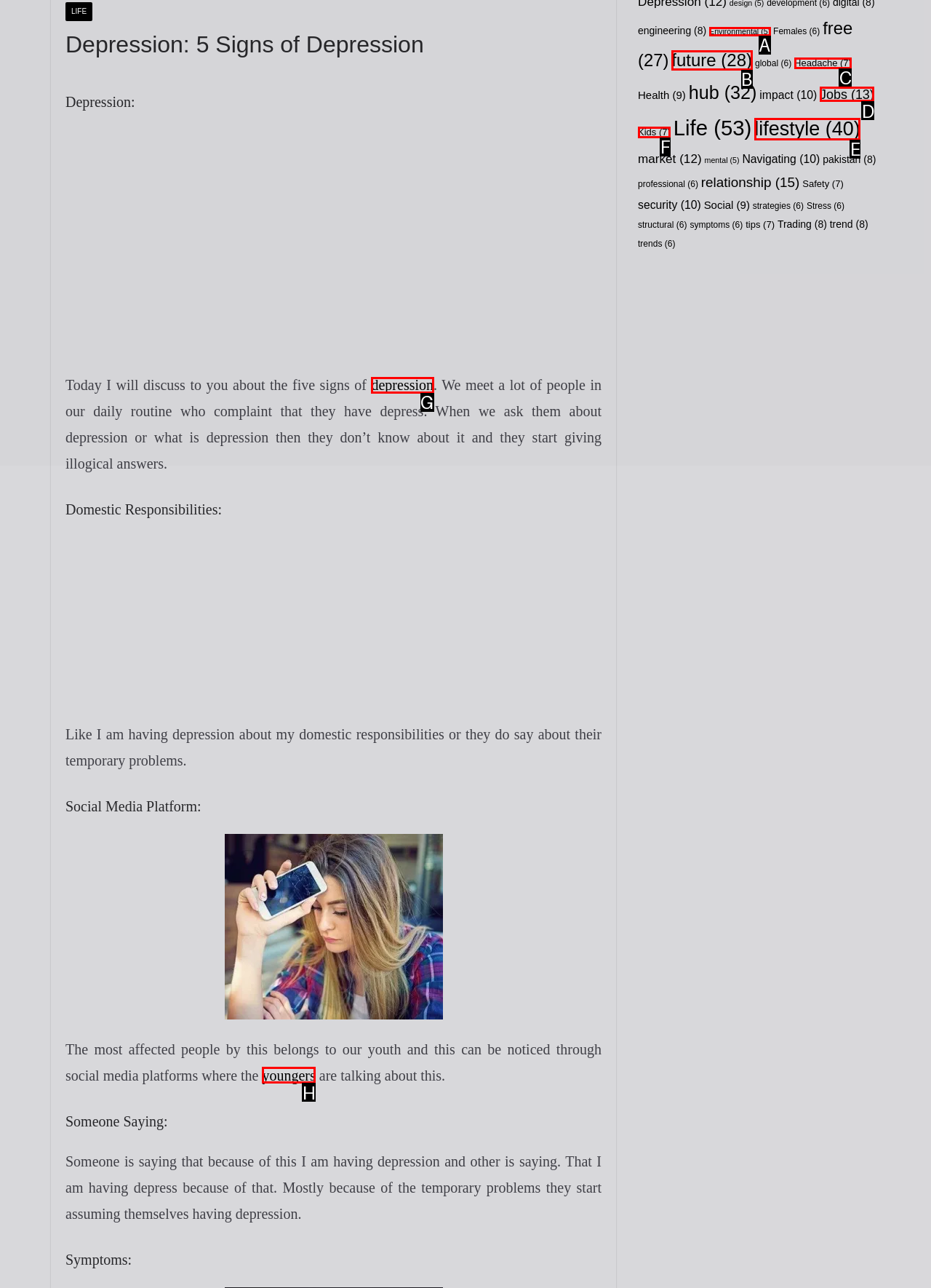Which HTML element matches the description: depression the best? Answer directly with the letter of the chosen option.

G